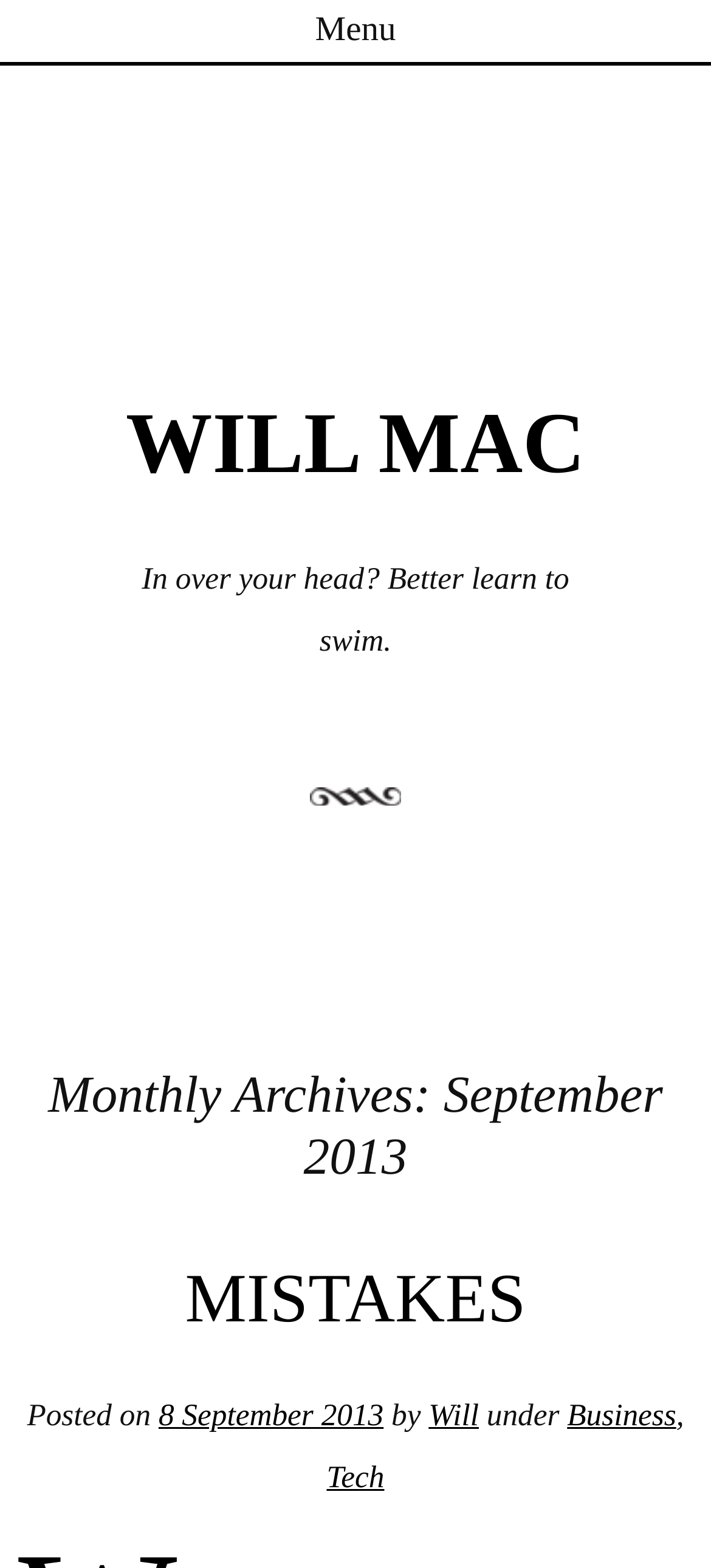Produce a meticulous description of the webpage.

The webpage appears to be a blog archive page for September 2013, belonging to Will Mac. At the top, there is a menu heading, followed by a "Skip to content" link. Below this, the website's title "WILL MAC" is displayed prominently, with a link to the main page.

Underneath the title, a quote "In over your head? Better learn to swim." is displayed. Below this quote, there is a section with a heading "Monthly Archives: September 2013". Within this section, there is a subheading "MISTAKES" with a link to the corresponding article. 

The main content of the page is a blog post summary, which includes the post title "MISTAKES", the date "8 September 2013", and the author "Will" categorized under "Business" and "Tech". The post summary is positioned near the center of the page.